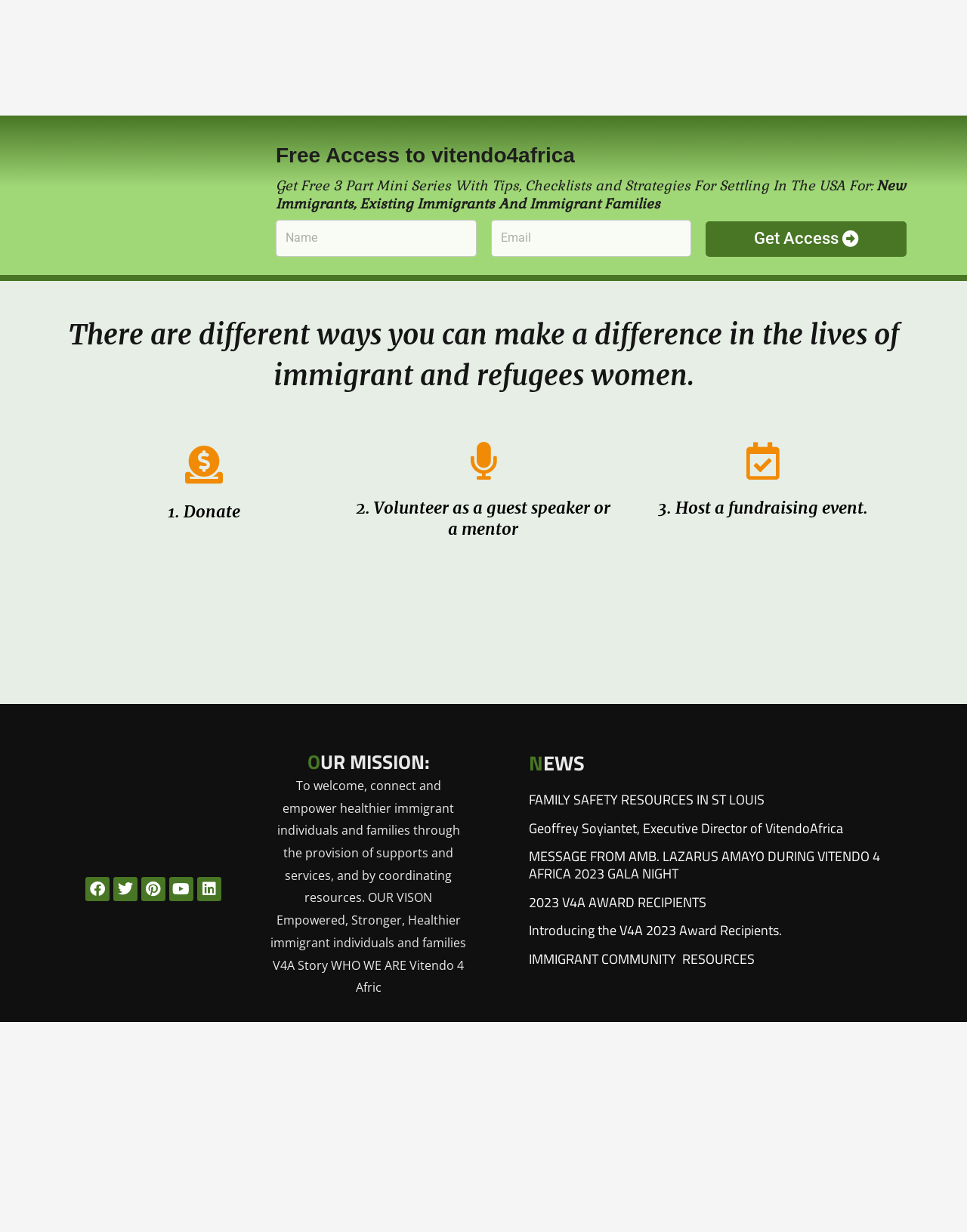What is the main purpose of Vitendo 4 Africa?
Please look at the screenshot and answer in one word or a short phrase.

Empower immigrant individuals and families